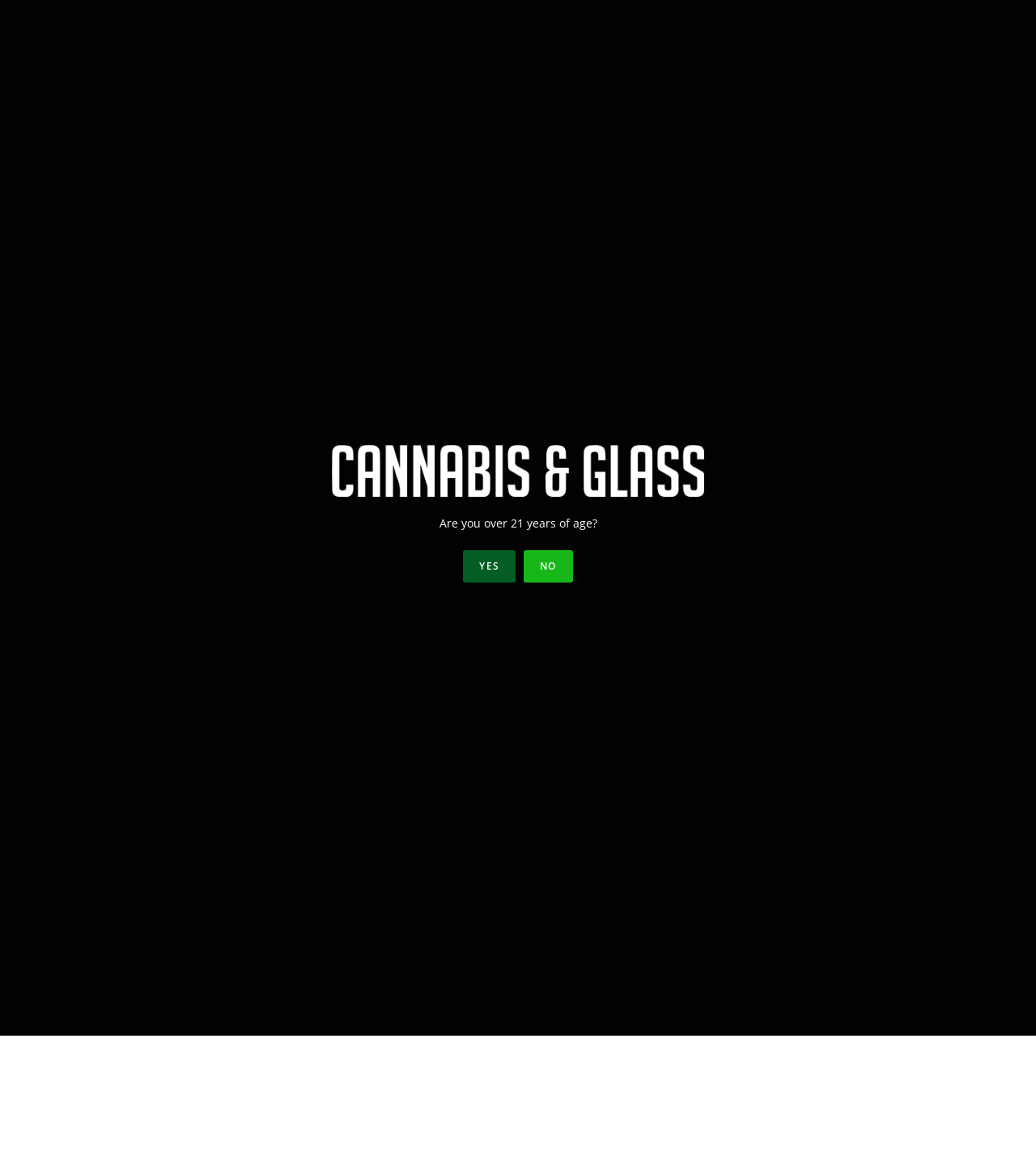Show the bounding box coordinates of the region that should be clicked to follow the instruction: "Click on the ABOUT US link."

[0.448, 0.0, 0.538, 0.051]